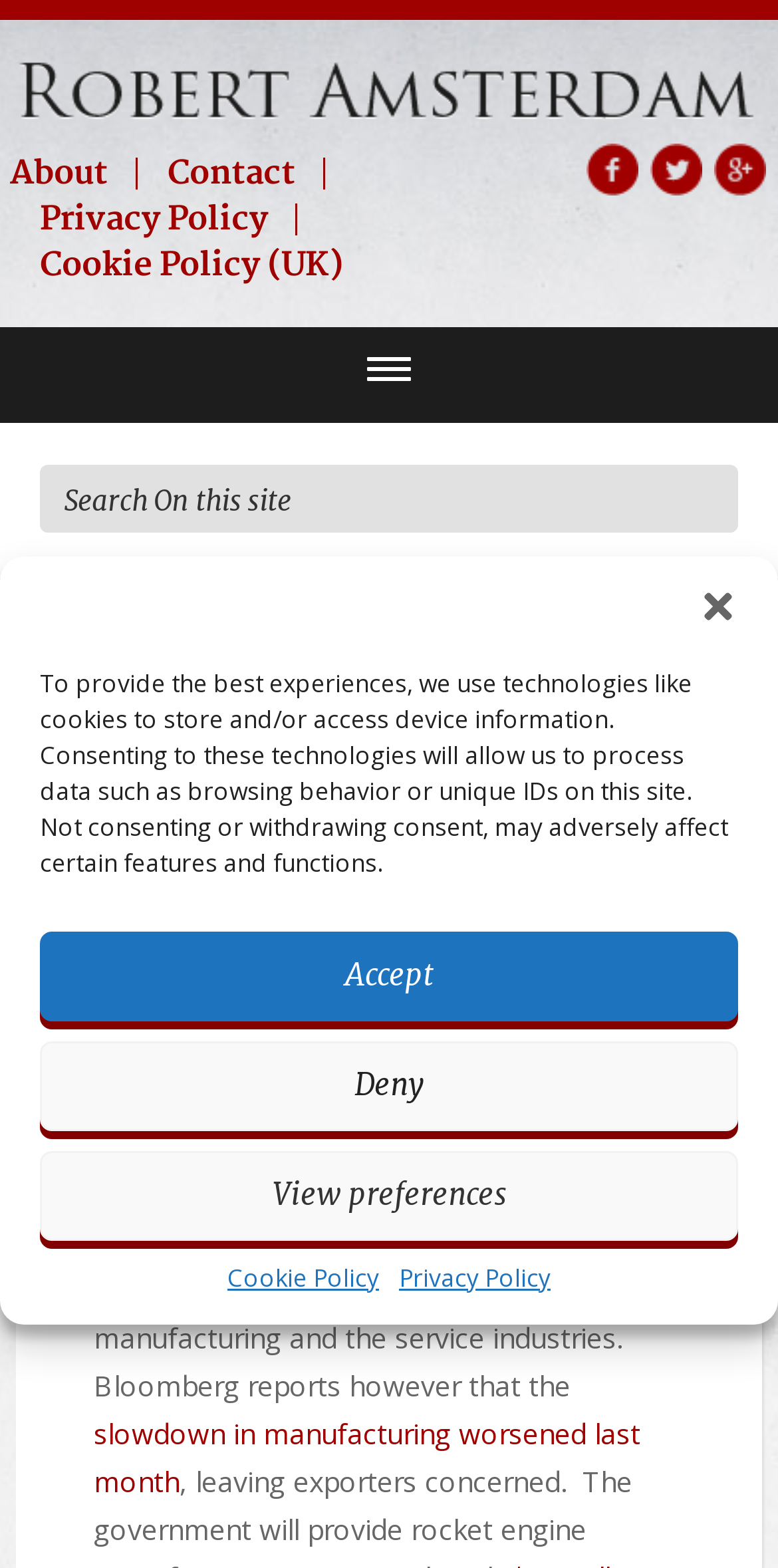Please identify the bounding box coordinates of the element on the webpage that should be clicked to follow this instruction: "Go to About page". The bounding box coordinates should be given as four float numbers between 0 and 1, formatted as [left, top, right, bottom].

[0.013, 0.092, 0.177, 0.13]